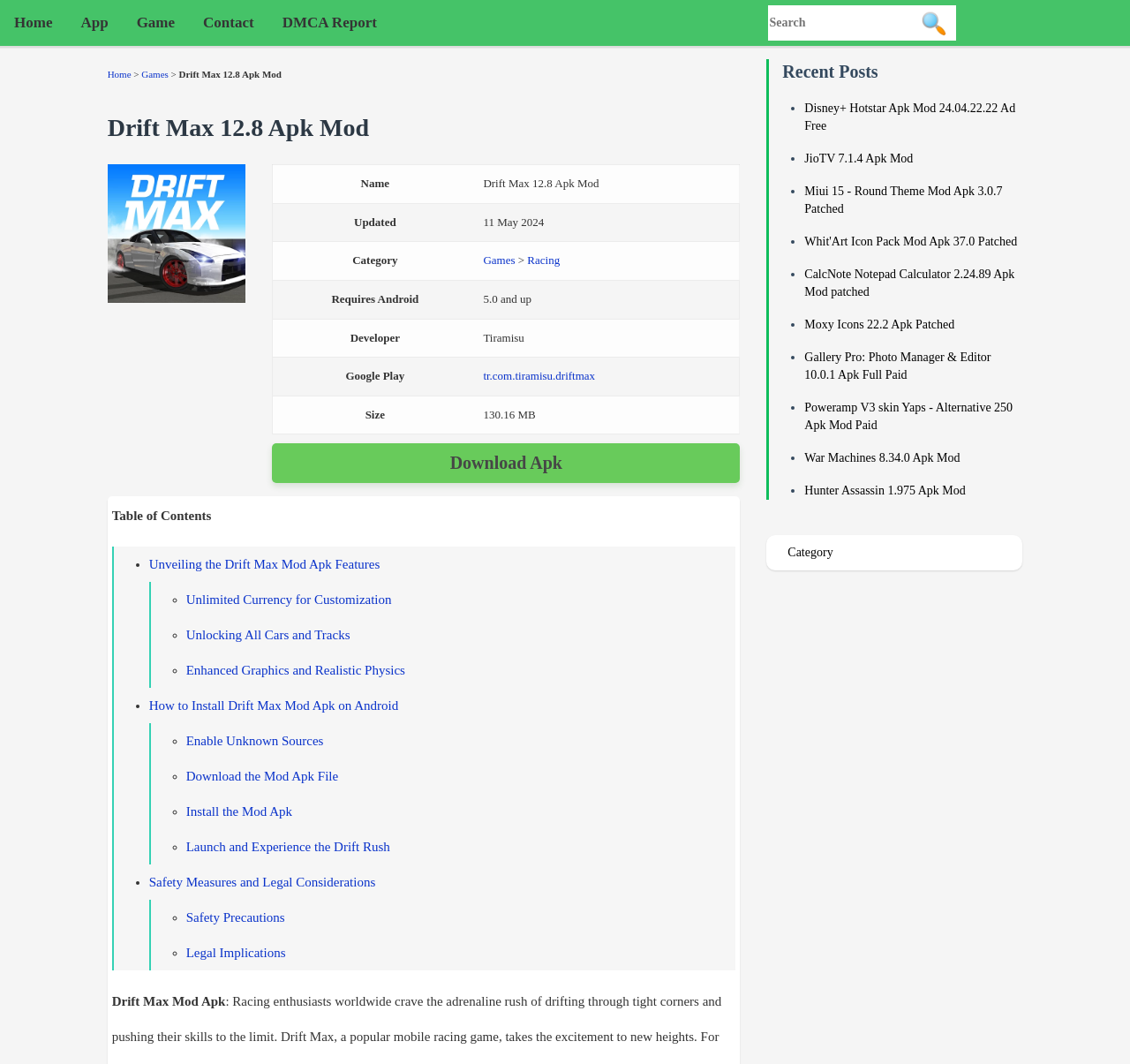Determine the main text heading of the webpage and provide its content.

Drift Max 12.8 Apk Mod